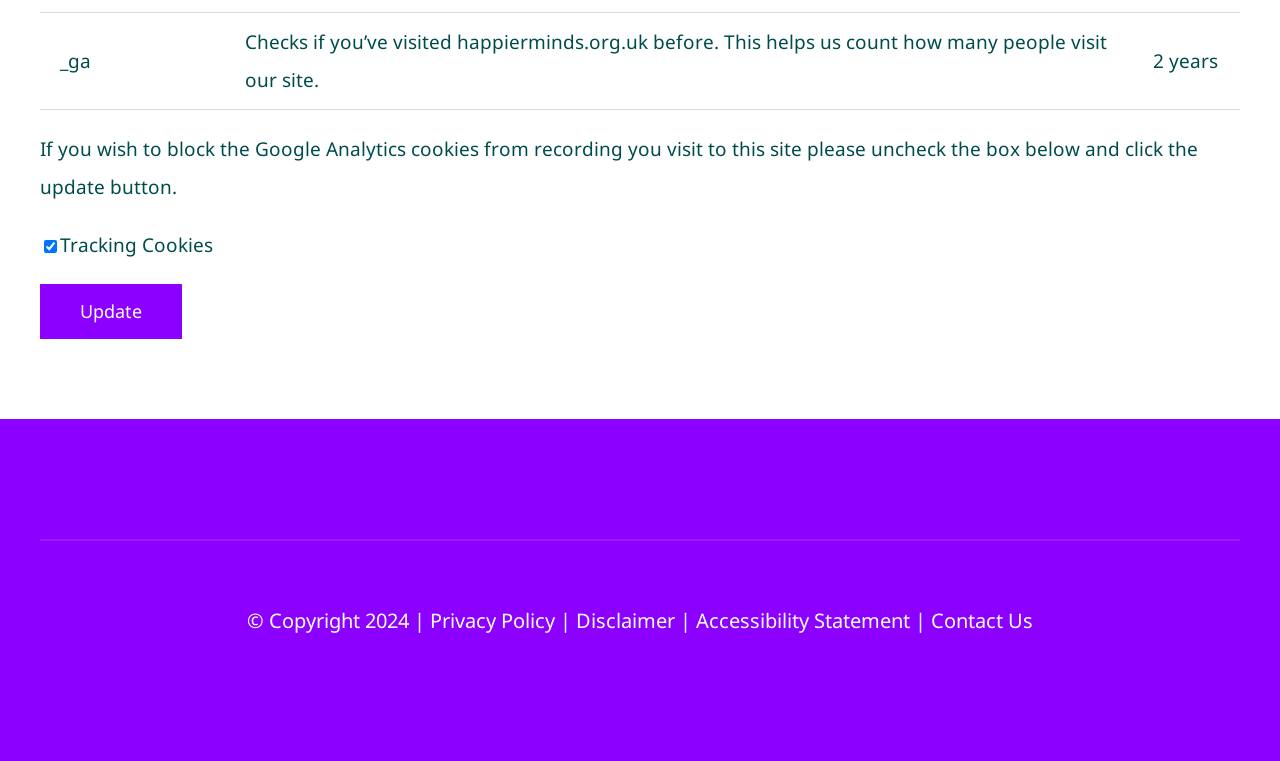How many links are available in the footer section?
Provide a detailed and well-explained answer to the question.

The footer section of the webpage contains four links: 'Privacy Policy', 'Disclaimer', 'Accessibility Statement', and 'Contact Us'.